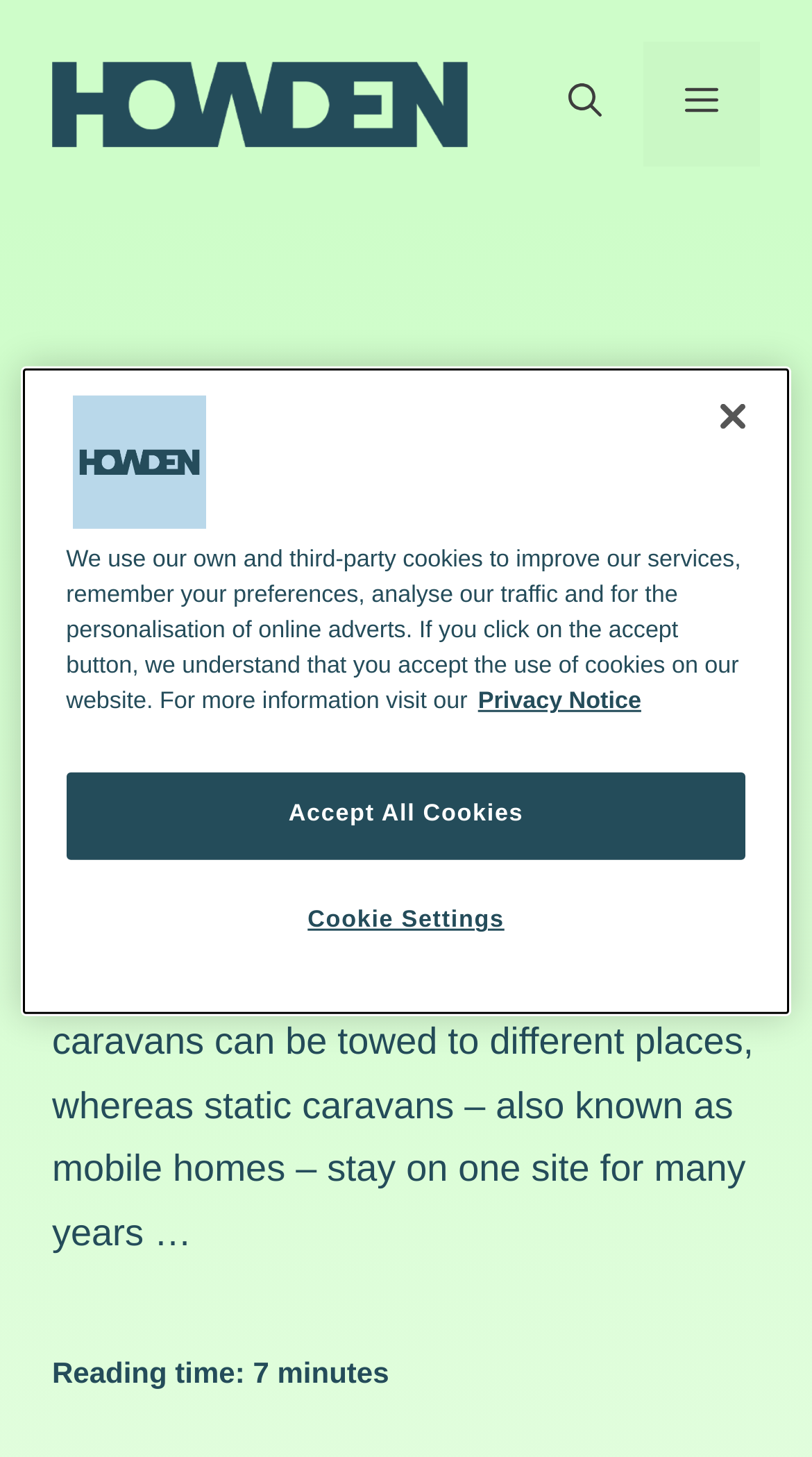Please identify the bounding box coordinates of the clickable area that will allow you to execute the instruction: "Click the Howden Insurance link".

[0.064, 0.059, 0.577, 0.083]